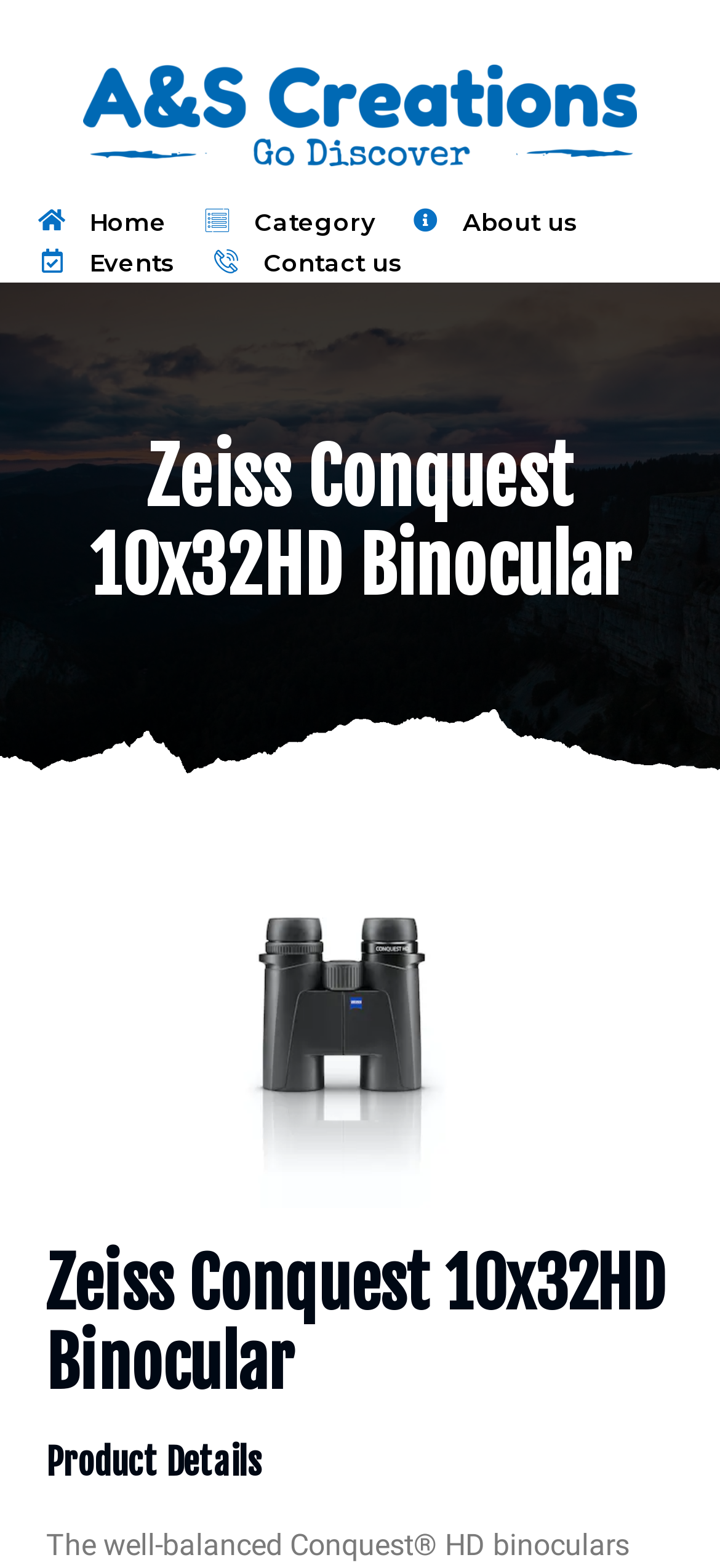Is there a link to the product name?
Look at the image and provide a short answer using one word or a phrase.

Yes